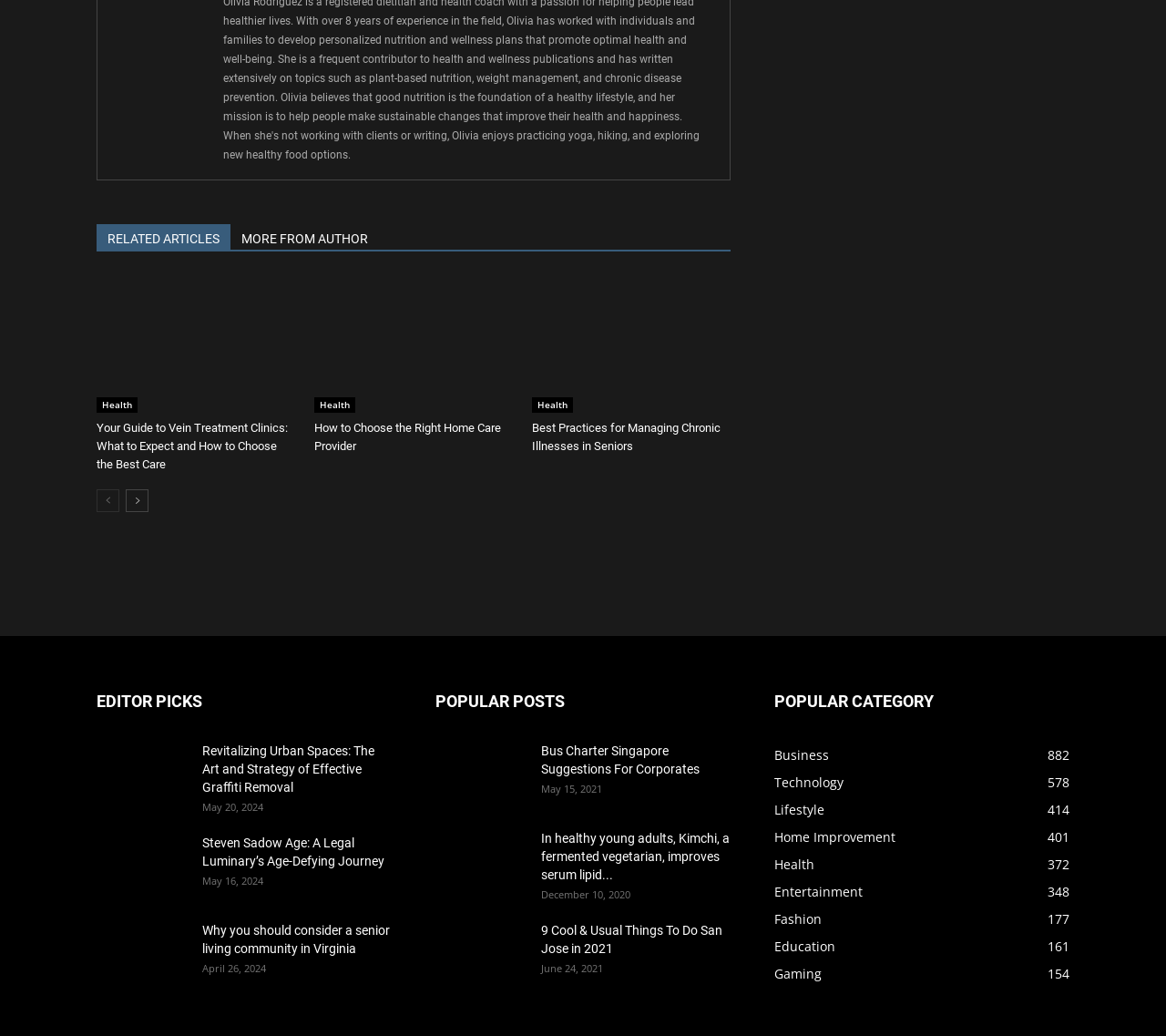Predict the bounding box coordinates of the UI element that matches this description: "上海品茶工作室-上海各区新茶工作室-上海品茶网". The coordinates should be in the format [left, top, right, bottom] with each value between 0 and 1.

None